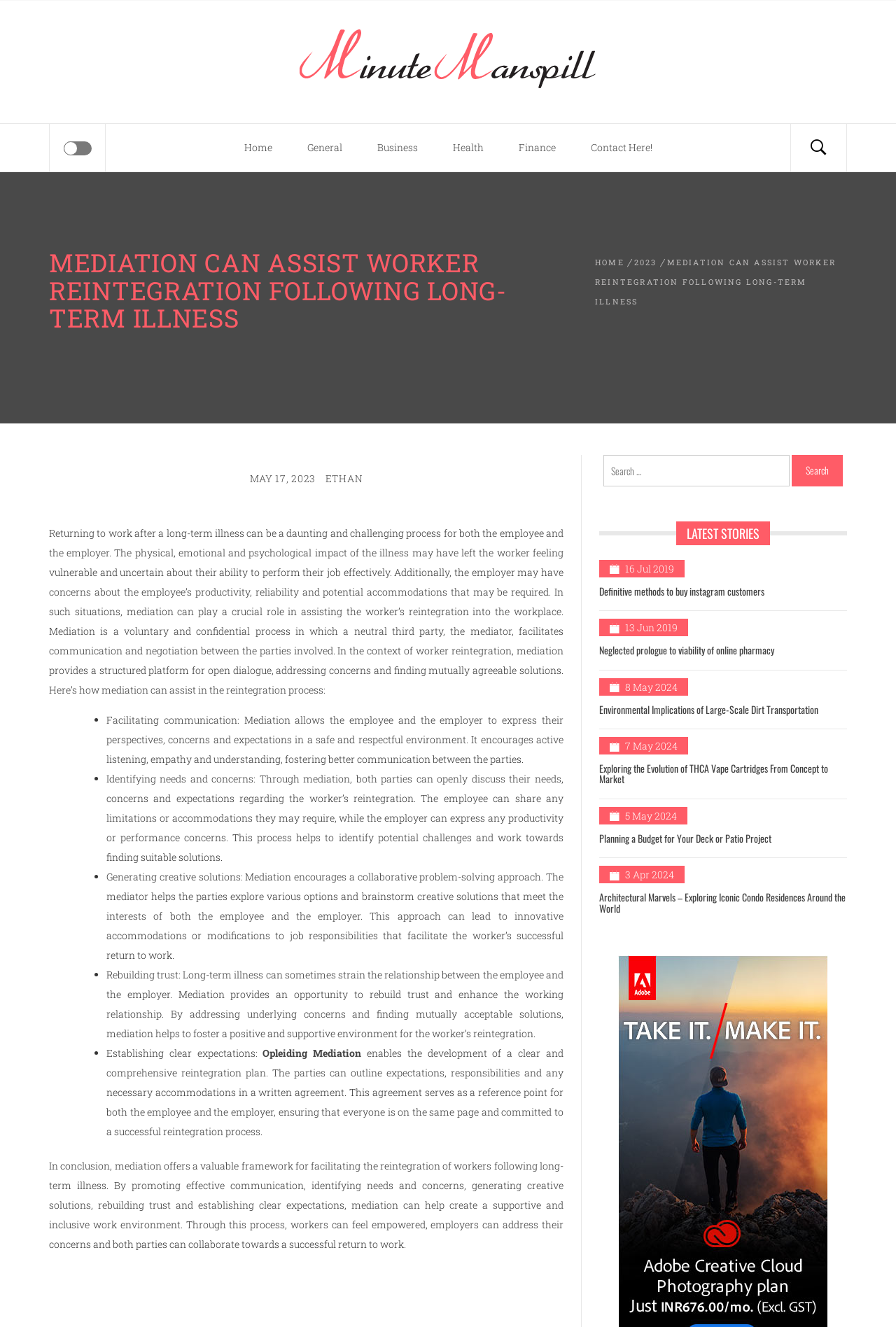Please mark the bounding box coordinates of the area that should be clicked to carry out the instruction: "Click on the 'Contact Here!' link".

[0.639, 0.093, 0.747, 0.129]